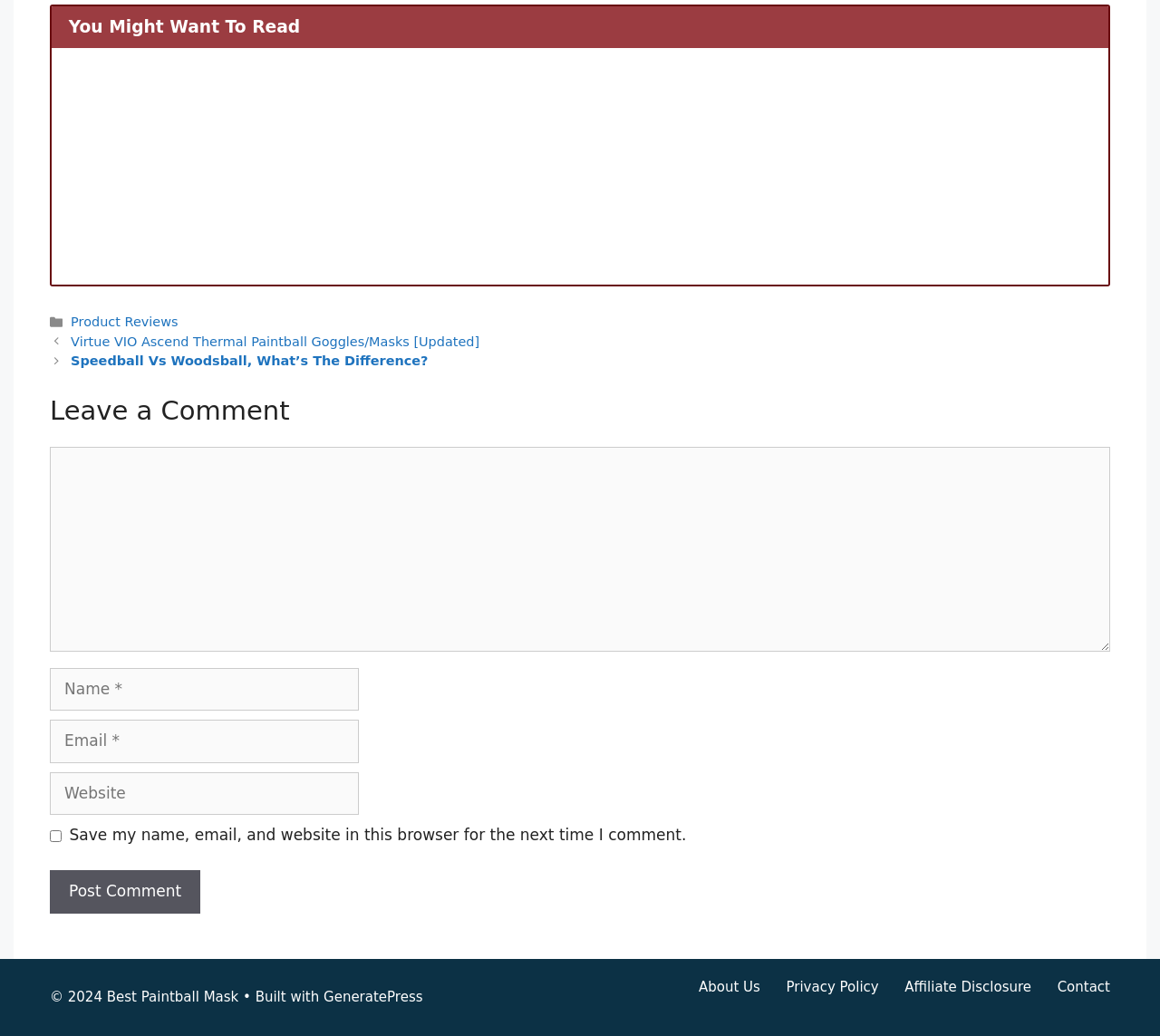Find the bounding box coordinates of the element to click in order to complete this instruction: "Leave a comment". The bounding box coordinates must be four float numbers between 0 and 1, denoted as [left, top, right, bottom].

[0.043, 0.432, 0.957, 0.629]